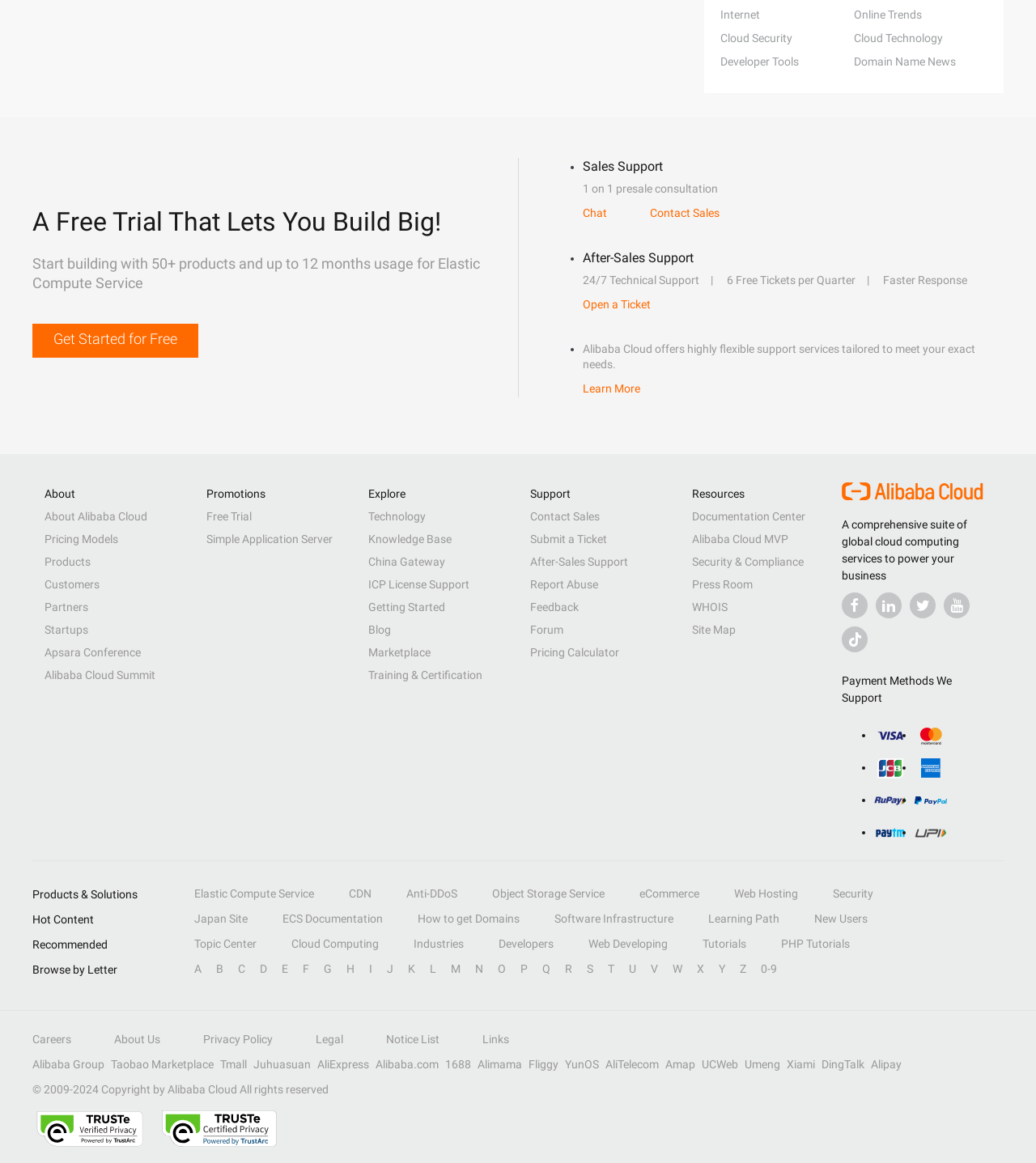What are the payment methods supported by Alibaba Cloud?
Relying on the image, give a concise answer in one word or a brief phrase.

Multiple methods